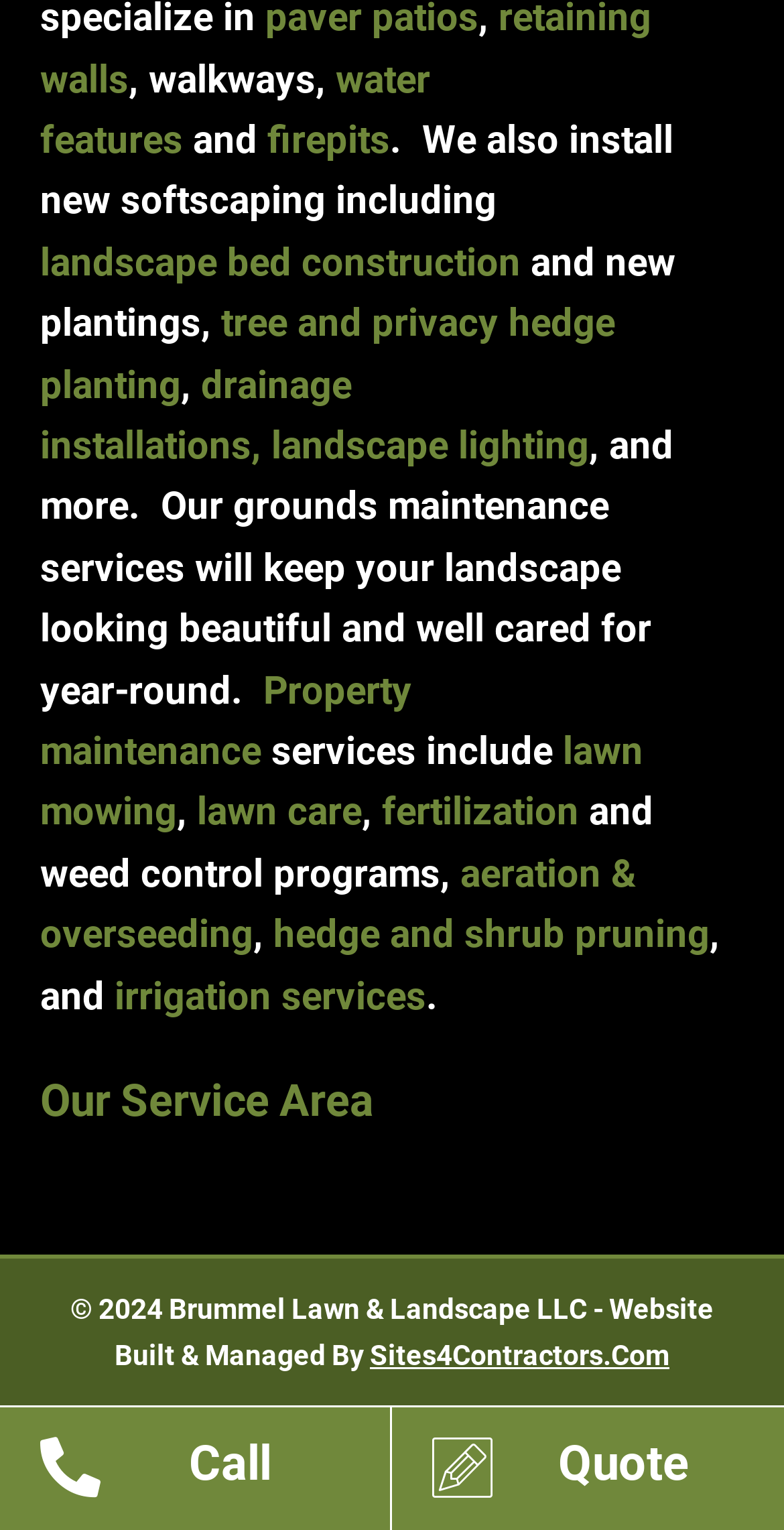Give a one-word or short-phrase answer to the following question: 
Can Brummel Lawn & Landscape LLC install water features?

Yes